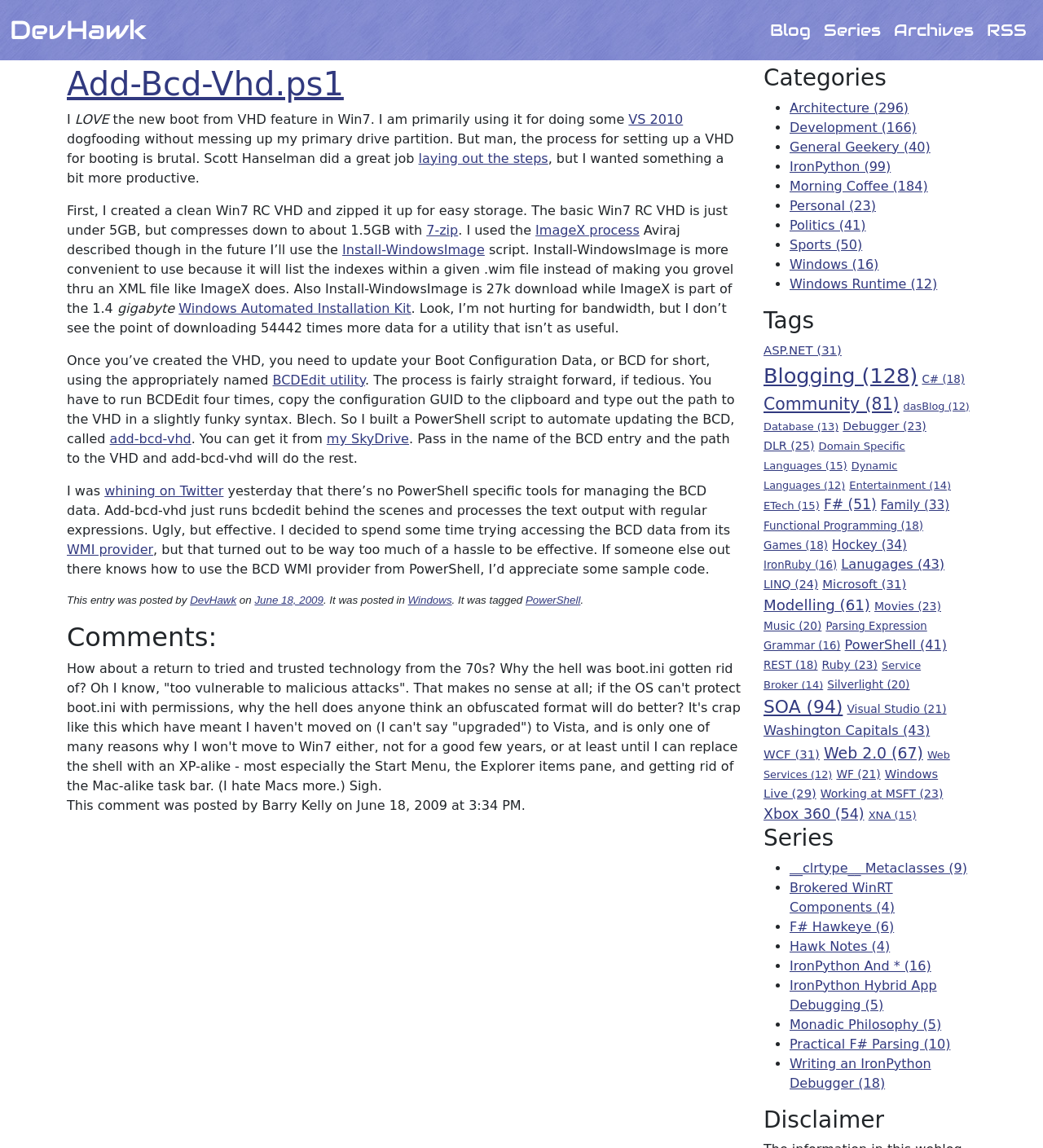Bounding box coordinates should be provided in the format (top-left x, top-left y, bottom-right x, bottom-right y) with all values between 0 and 1. Identify the bounding box for this UI element: Windows

[0.391, 0.517, 0.433, 0.528]